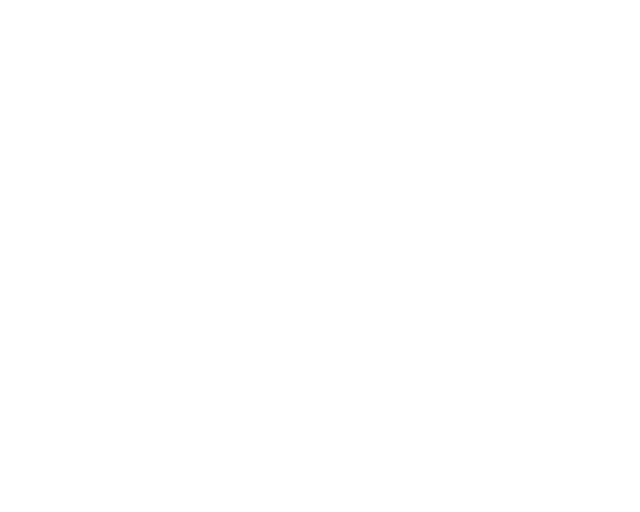What is the background of the logo?
Refer to the image and offer an in-depth and detailed answer to the question.

The caption describes the background of the logo as 'minimalistic', which means it is simple and uncluttered, allowing the logo to take center stage and have a greater visual impact. This design choice is likely intended to draw attention to the logo and its significance in promotional materials or on the game's official site.